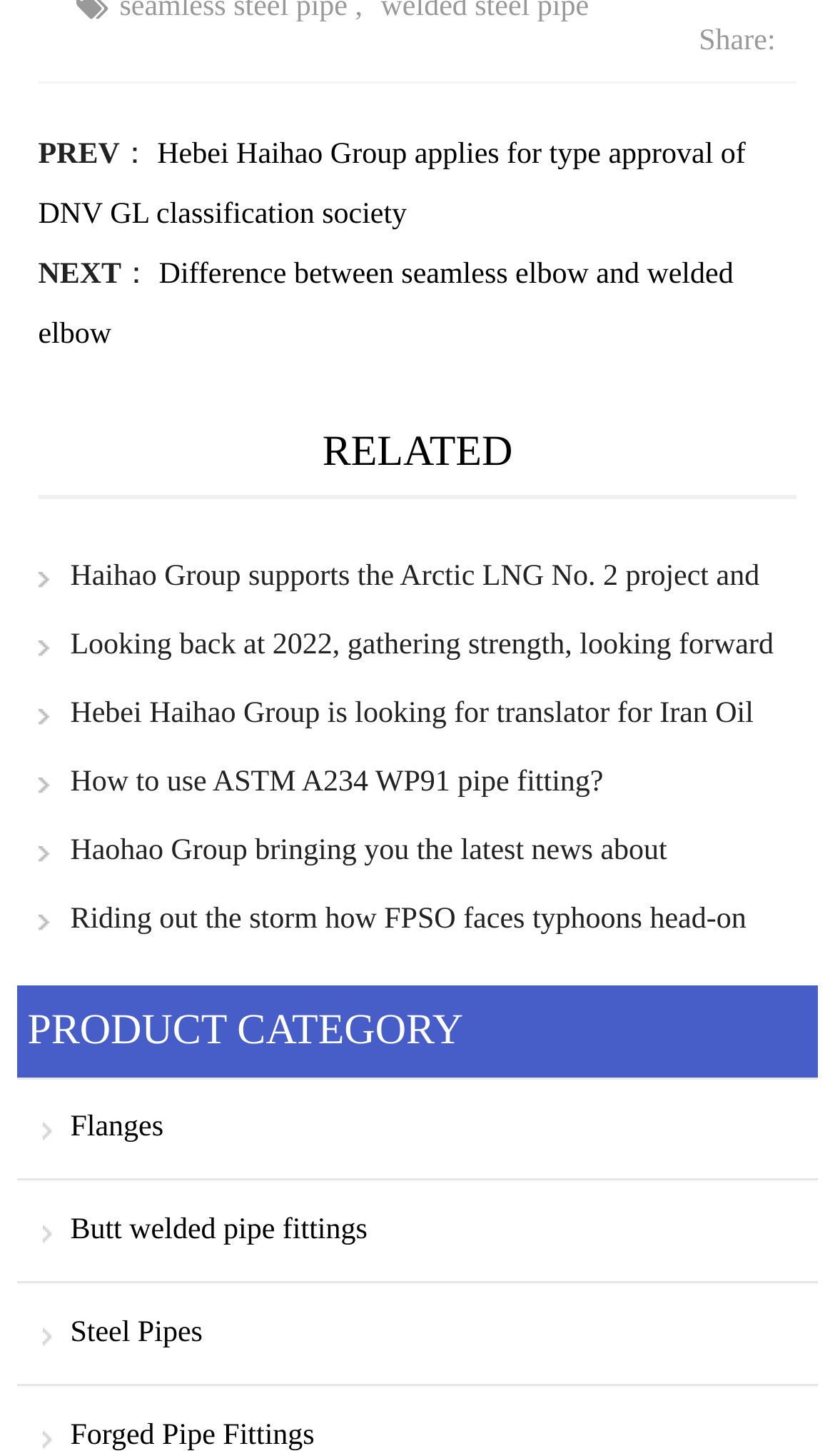Find and indicate the bounding box coordinates of the region you should select to follow the given instruction: "Click on the 'Flanges' link".

[0.02, 0.741, 0.98, 0.81]